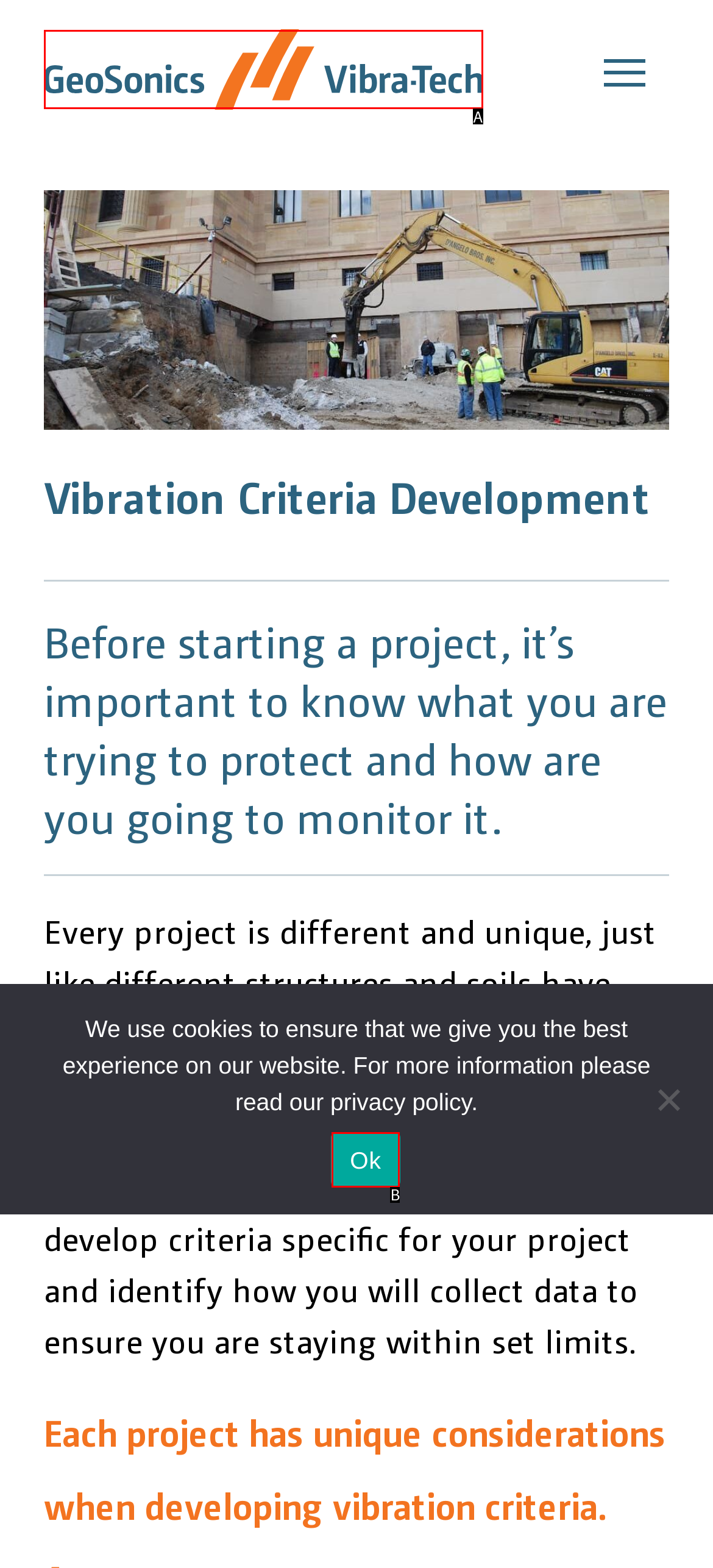Pick the option that corresponds to: alt="GeoSonics/Vibra-Tech"
Provide the letter of the correct choice.

A